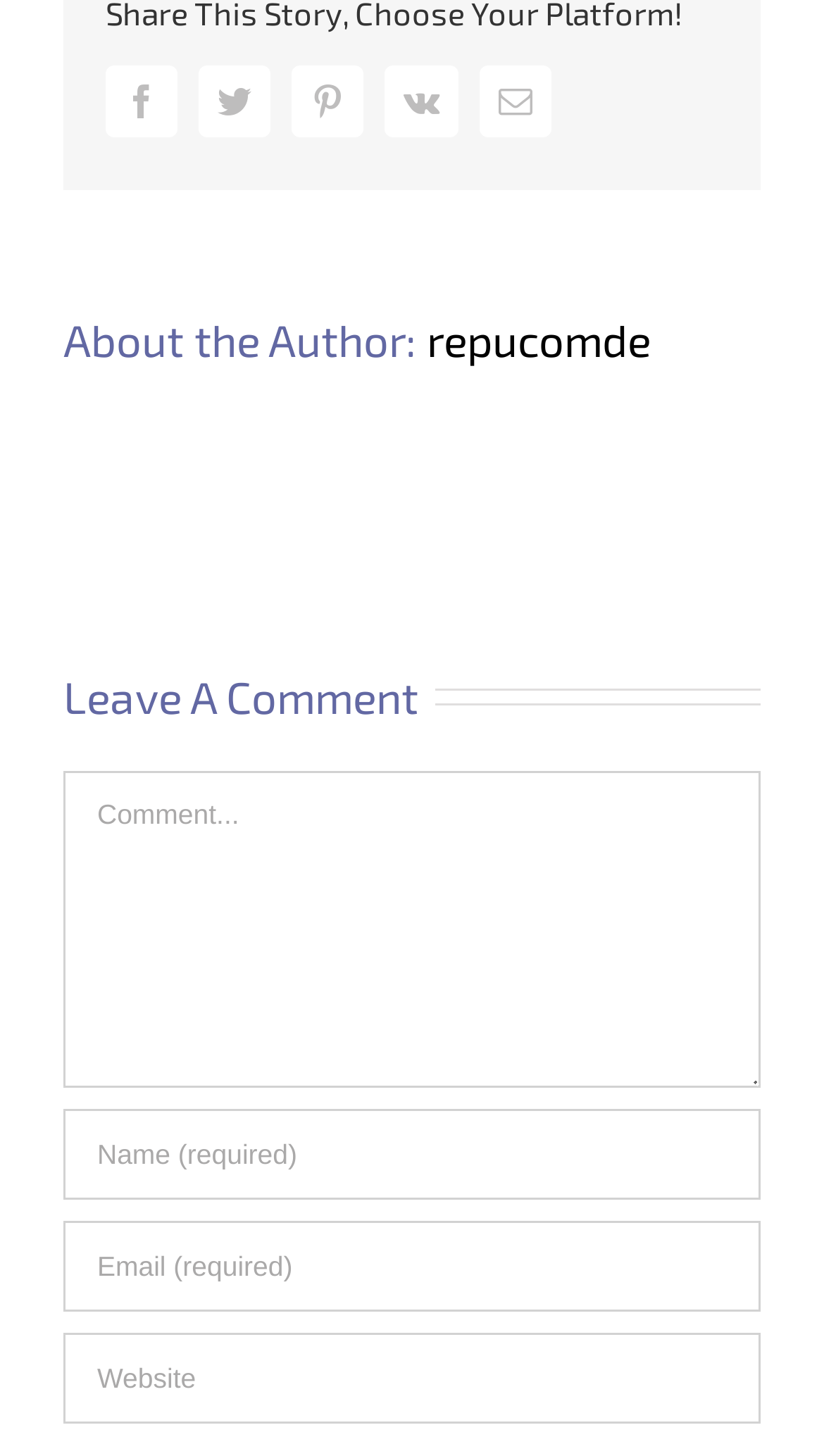Determine the bounding box of the UI component based on this description: "aria-label="Name (required)" name="author" placeholder="Name (required)"". The bounding box coordinates should be four float values between 0 and 1, i.e., [left, top, right, bottom].

[0.077, 0.762, 0.923, 0.824]